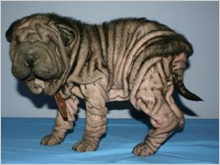What is the color of the surface the dog is standing on?
Look at the image and answer the question using a single word or phrase.

Light blue